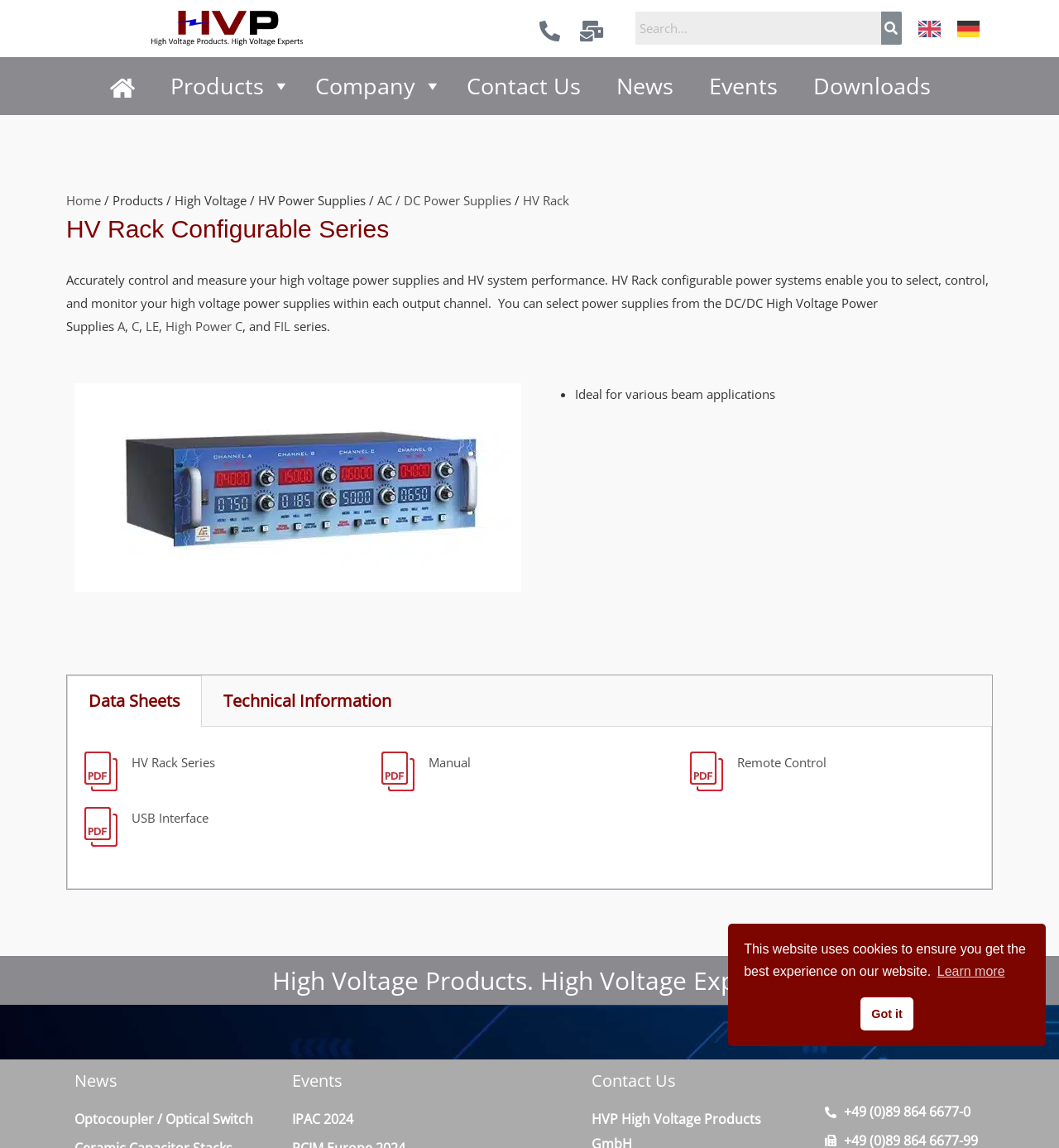Answer the following query with a single word or phrase:
What is the name of the product series mentioned in the webpage?

HV Rack Series